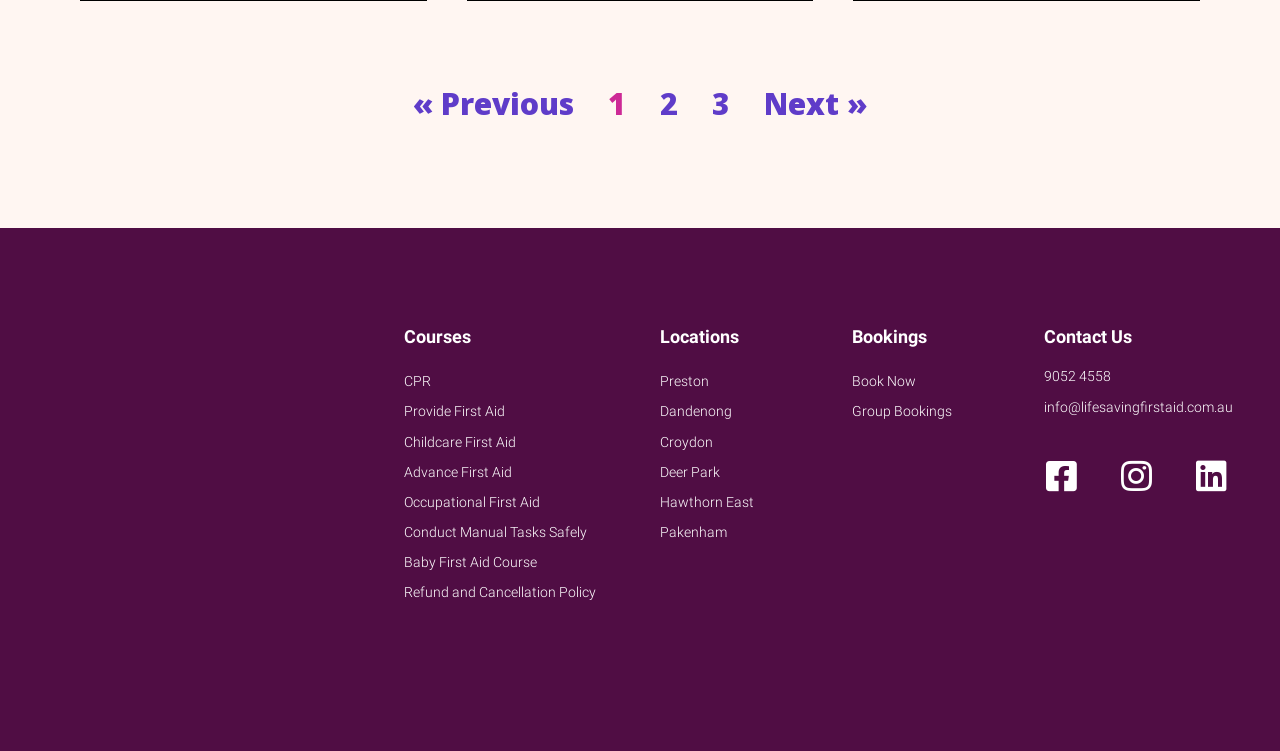Determine the bounding box for the HTML element described here: "Provide First Aid". The coordinates should be given as [left, top, right, bottom] with each number being a float between 0 and 1.

[0.3, 0.528, 0.5, 0.568]